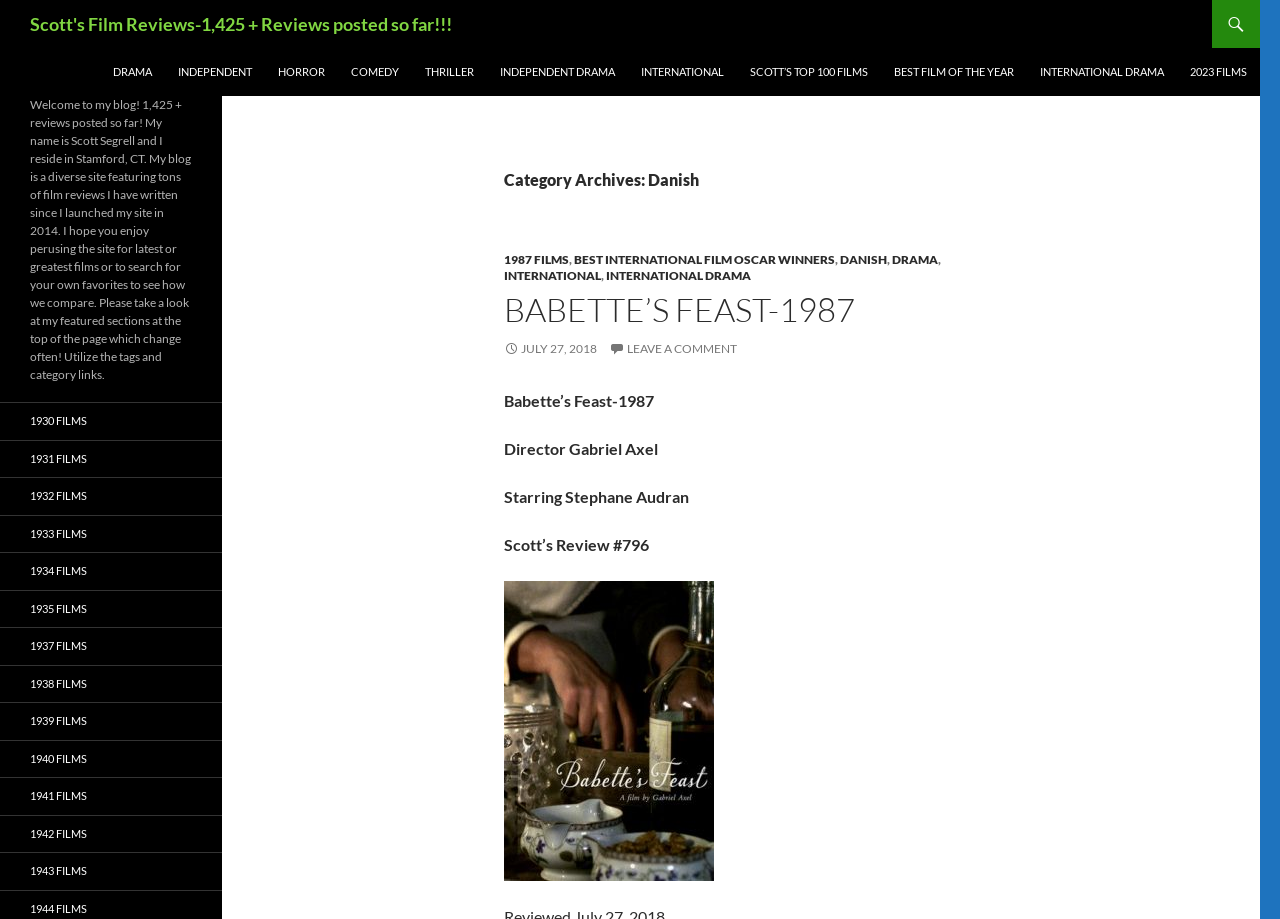How many reviews have been posted so far?
Using the image as a reference, deliver a detailed and thorough answer to the question.

The welcome message at the top of the page mentions that '1,425 + reviews posted so far' have been posted on the website.